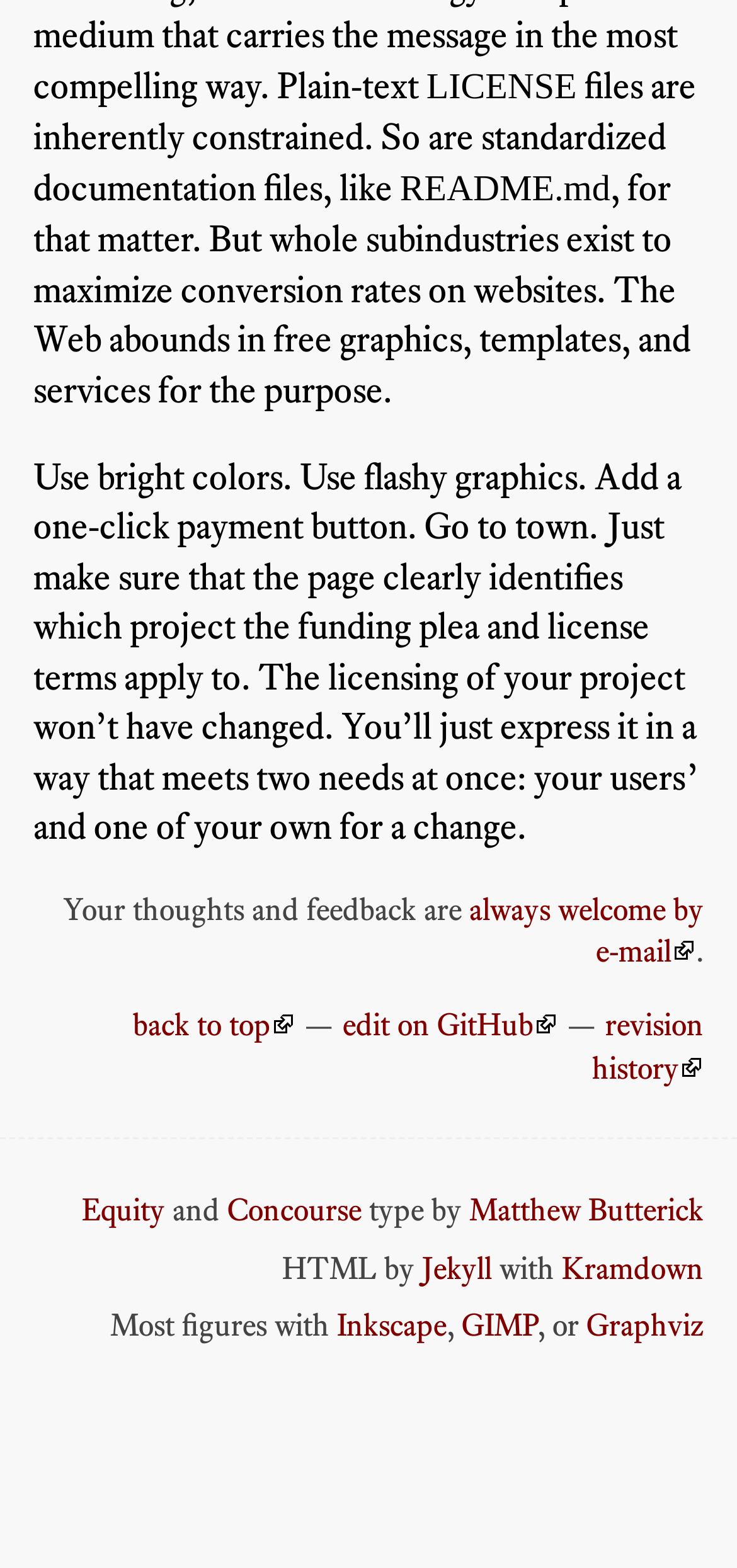How can one express licensing of a project?
Based on the image, answer the question with as much detail as possible.

According to the webpage, one can express licensing of a project by using bright colors and flashy graphics, as stated in the text 'Use bright colors. Use flashy graphics. Add a one-click payment button. Go to town. Just make sure that the page clearly identifies which project the funding plea and license terms apply to.'